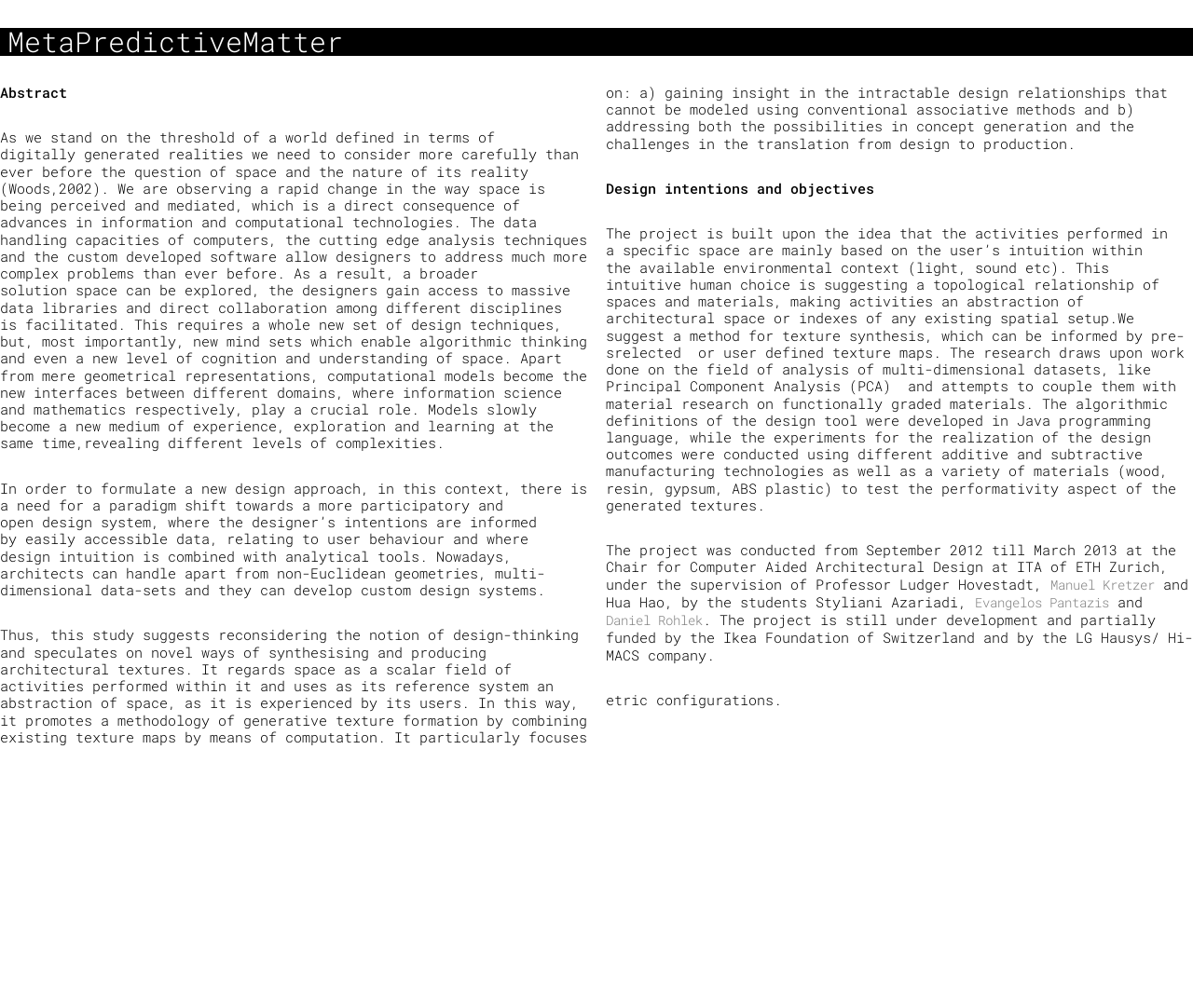Who are the students involved in this project?
Based on the image, give a concise answer in the form of a single word or short phrase.

Styliani Azariadi, Evangelos Pantazis, Daniel Rohlek